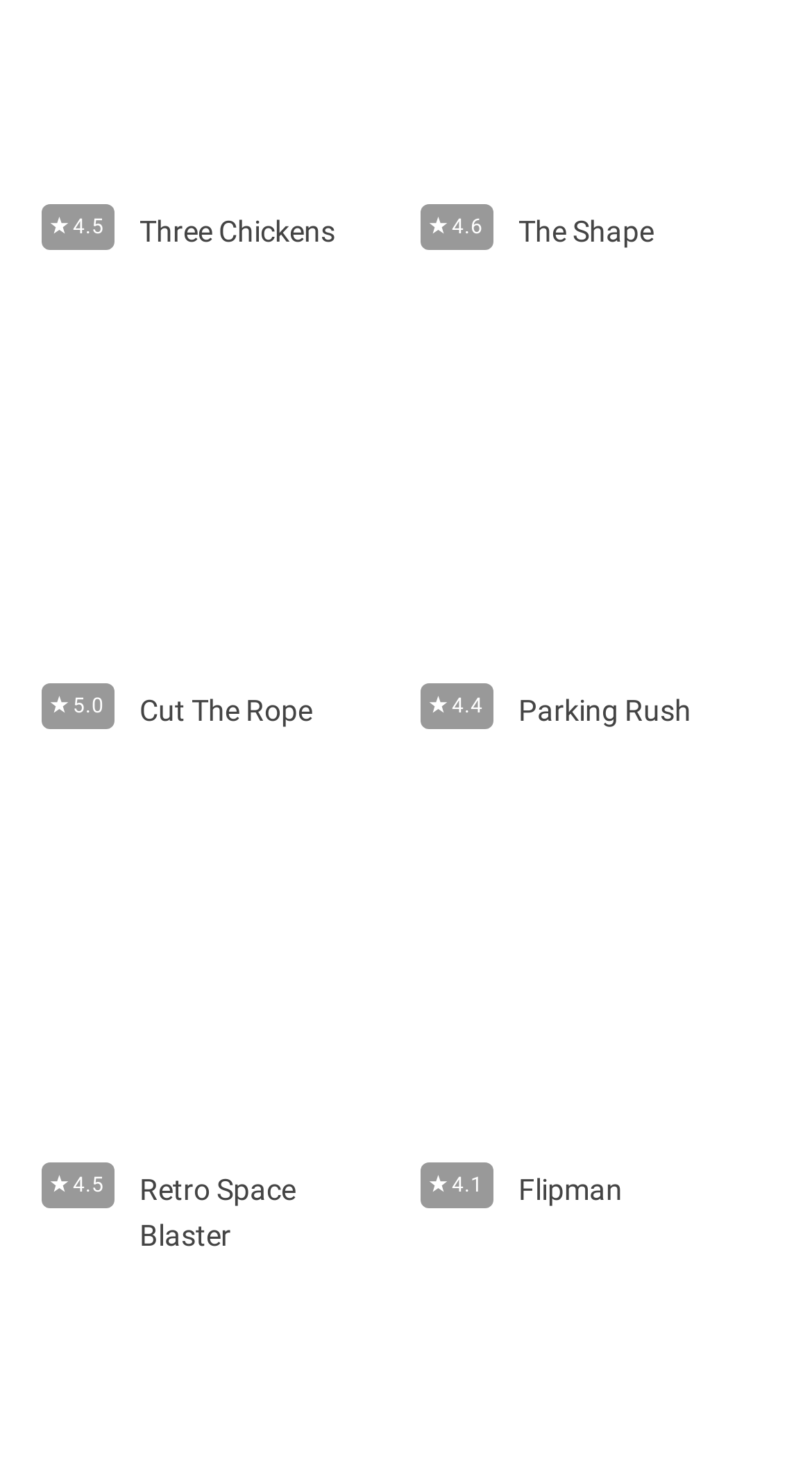Locate the UI element described by 4.4Parking Rush in the provided webpage screenshot. Return the bounding box coordinates in the format (top-left x, top-left y, bottom-right x, bottom-right y), ensuring all values are between 0 and 1.

[0.518, 0.244, 0.949, 0.543]